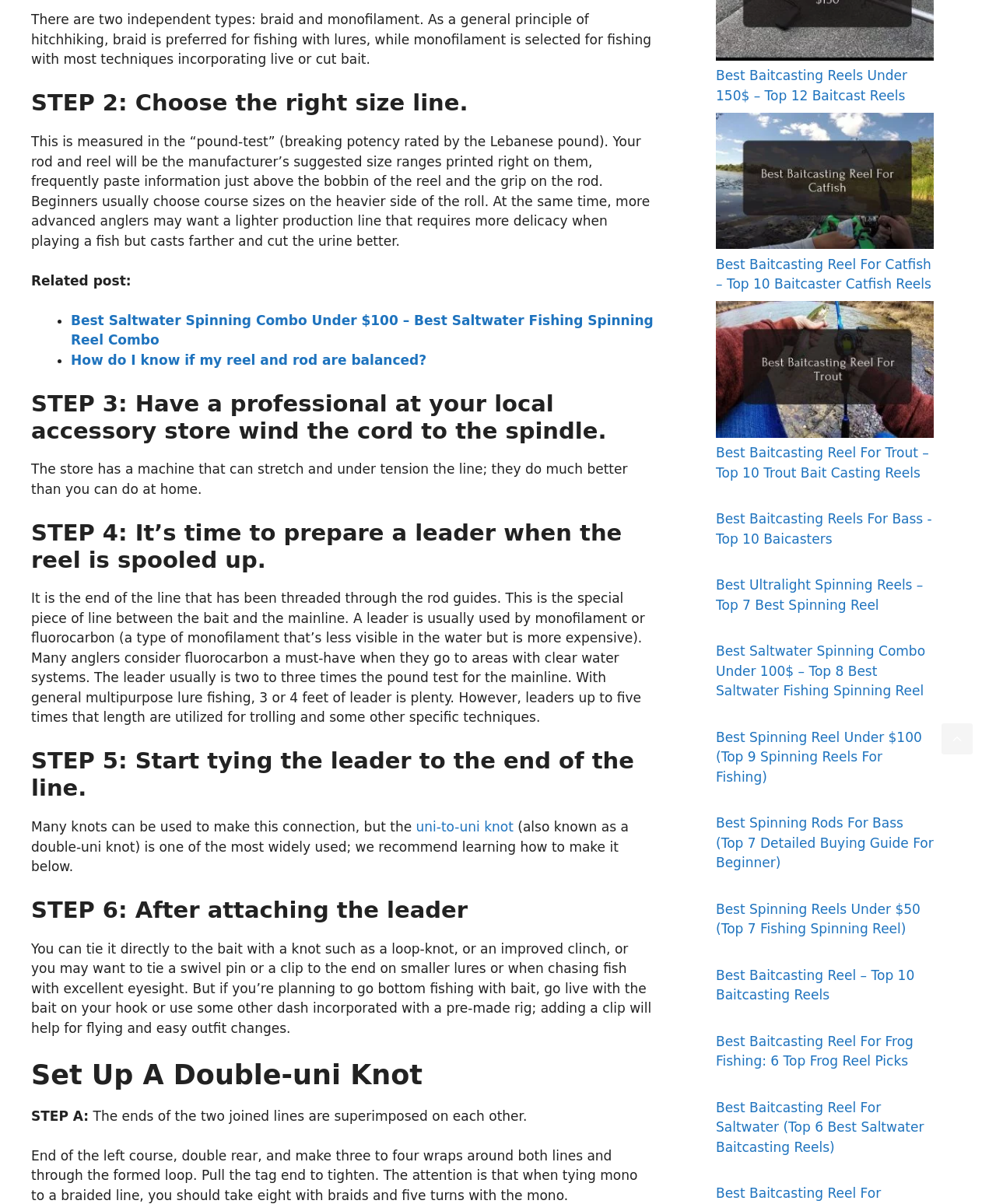Answer in one word or a short phrase: 
What is the recommended size of the leader for general multipurpose lure fishing?

3 or 4 feet